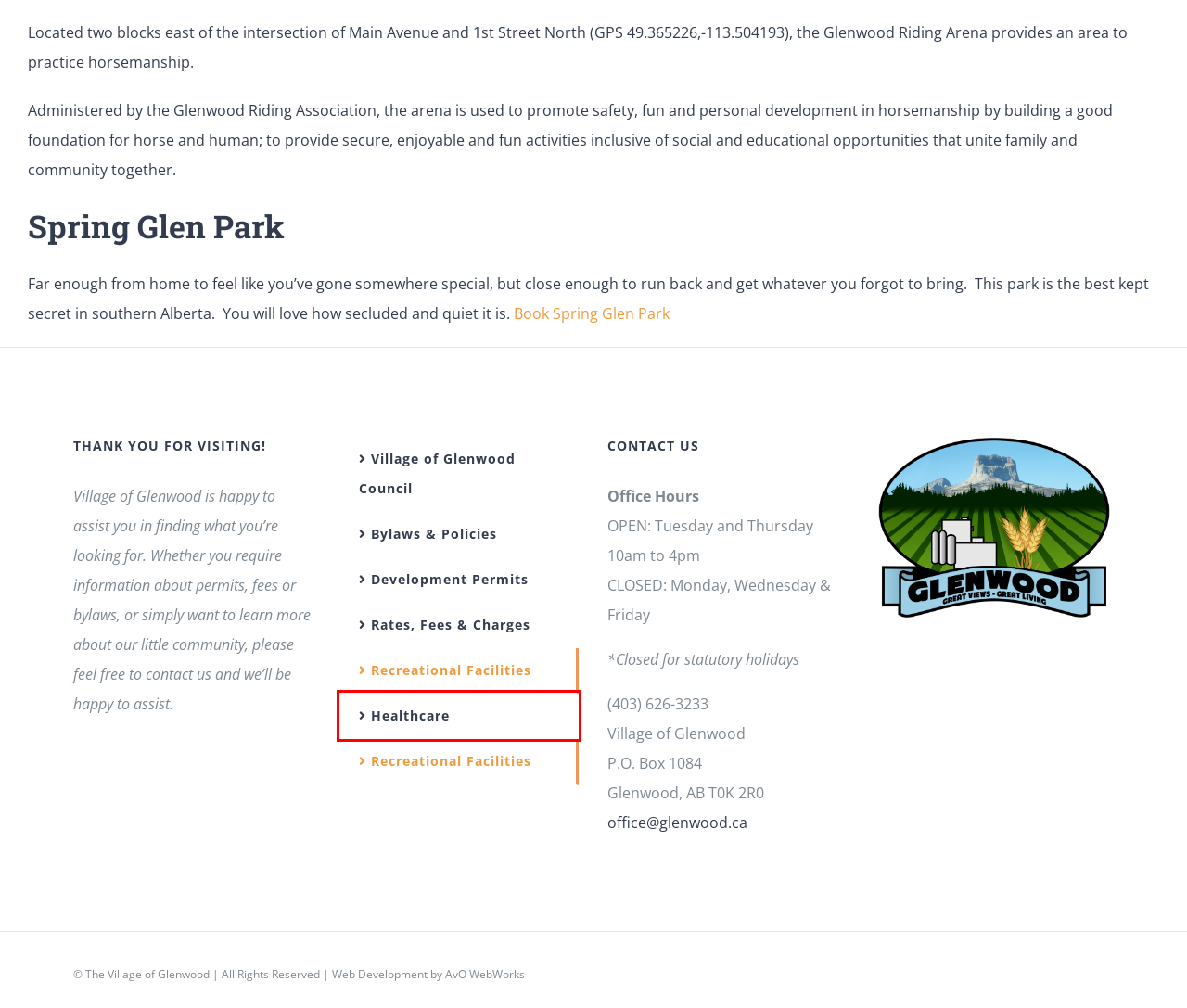Given a webpage screenshot with a UI element marked by a red bounding box, choose the description that best corresponds to the new webpage that will appear after clicking the element. The candidates are:
A. Book Spring Glen Park in Glenwood, ALBERTA Online
B. Development Permits – Village of Glenwood
C. Village of Glenwood Council – Village of Glenwood
D. Bylaws & Policies – Village of Glenwood
E. Helping organizations and businesses extend their online reach - AvO WebWorks
F. Contact us – Village of Glenwood
G. Healthcare – Village of Glenwood
H. Rates, Fees & Charges – Village of Glenwood

G